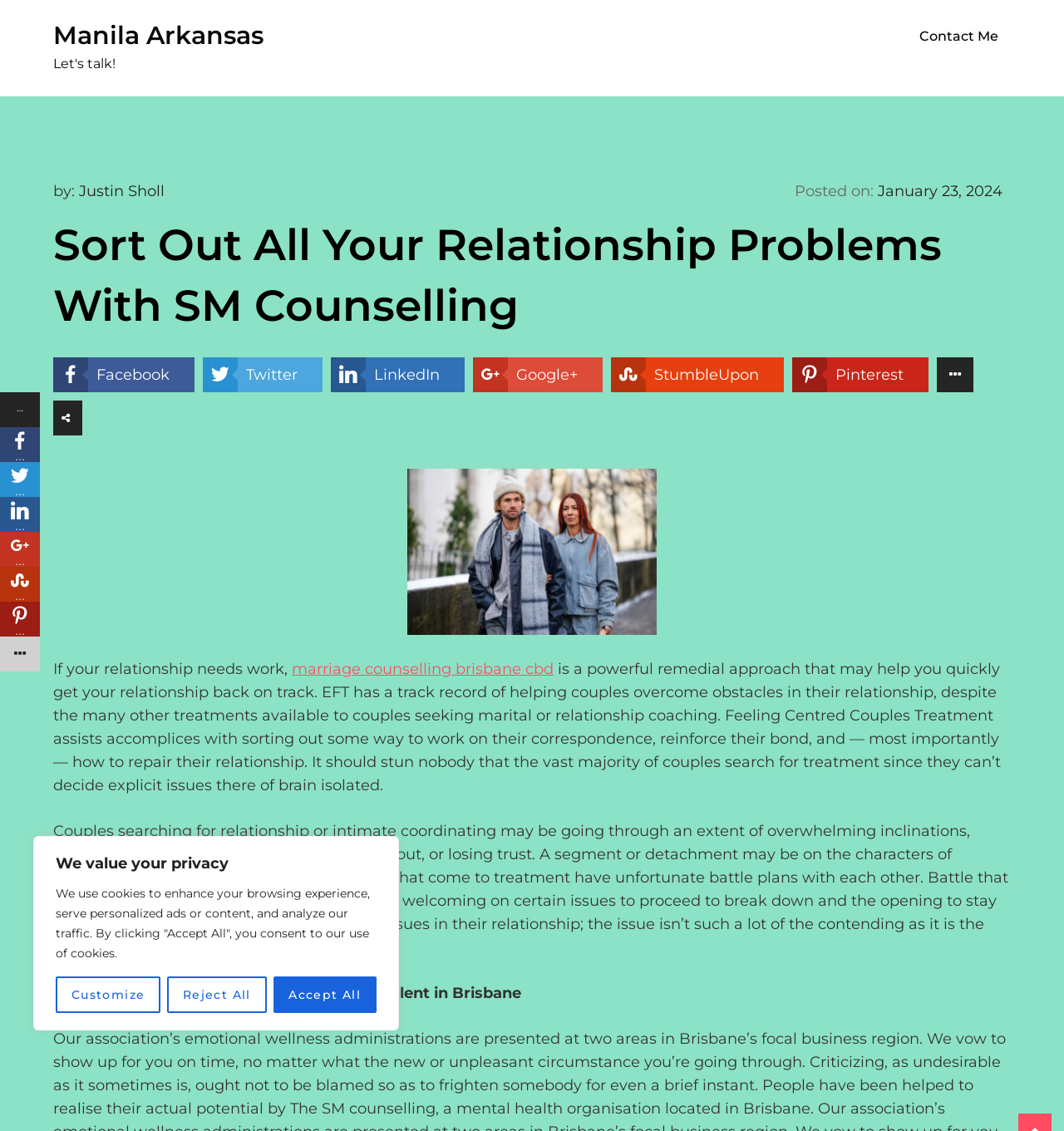Pinpoint the bounding box coordinates of the area that must be clicked to complete this instruction: "Visit the Contact Me page".

[0.852, 0.01, 0.95, 0.054]